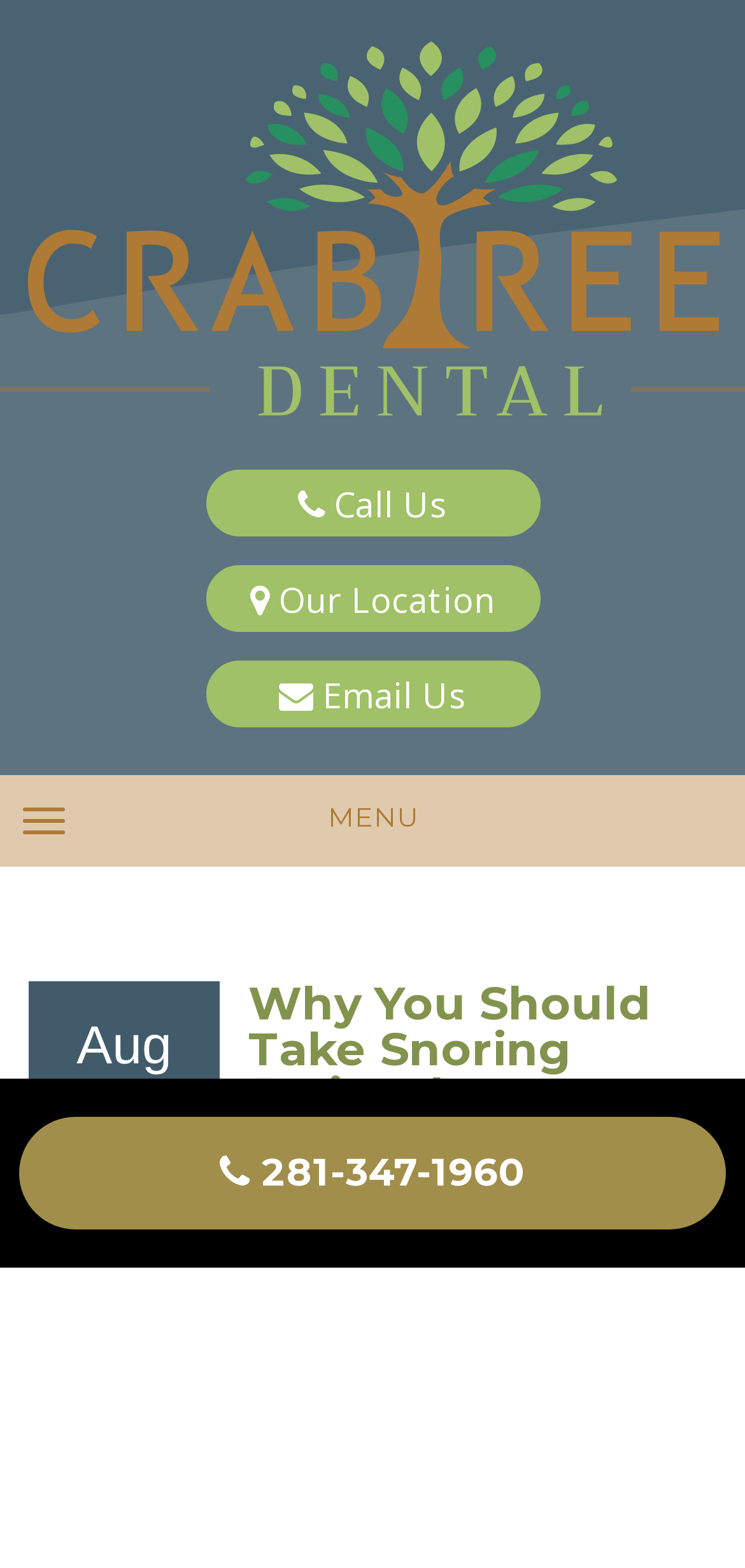Using the format (top-left x, top-left y, bottom-right x, bottom-right y), provide the bounding box coordinates for the described UI element. All values should be floating point numbers between 0 and 1: 281-347-1960

[0.026, 0.713, 0.974, 0.784]